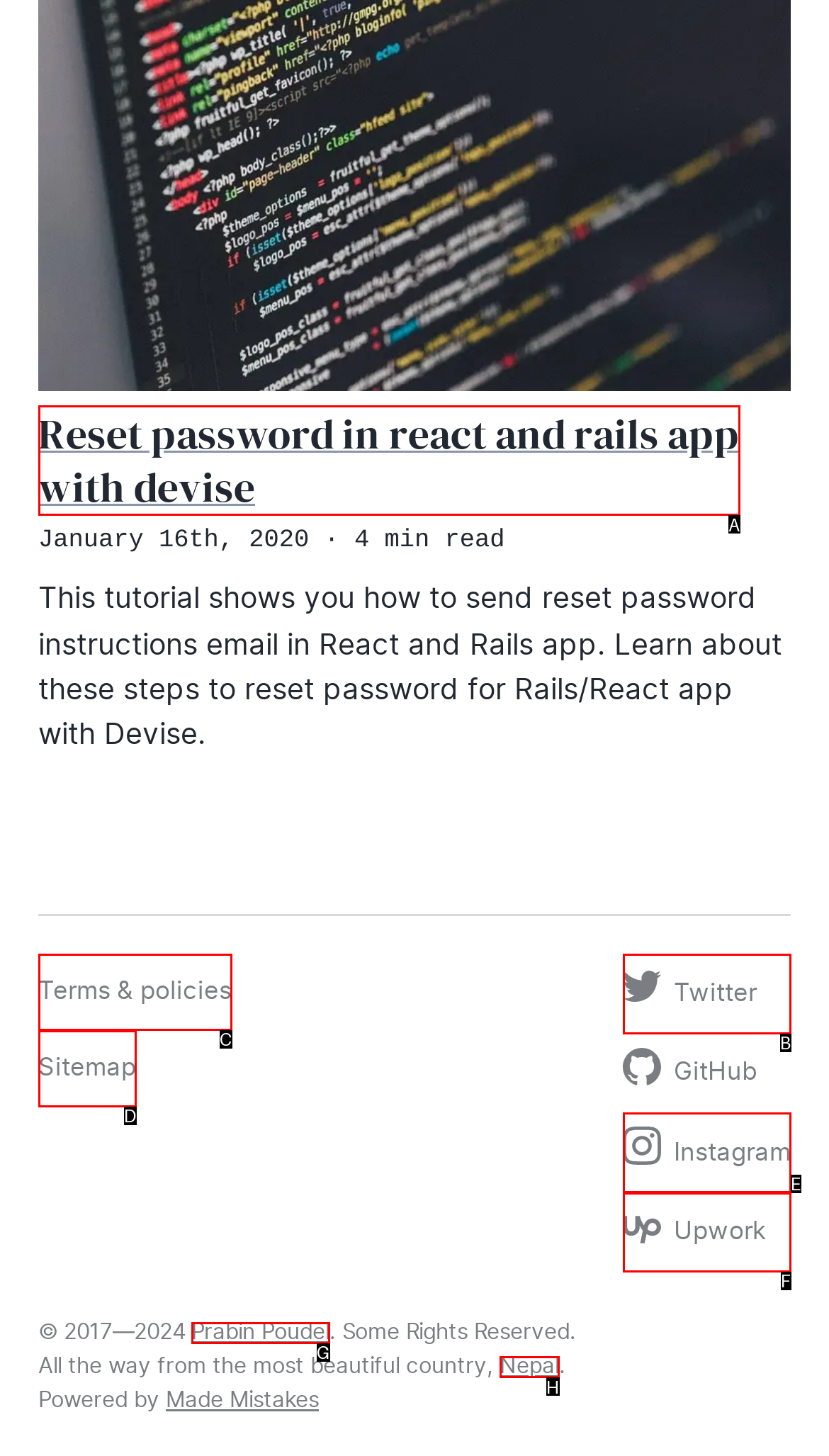Tell me the letter of the UI element to click in order to accomplish the following task: Submit a comment
Answer with the letter of the chosen option from the given choices directly.

None